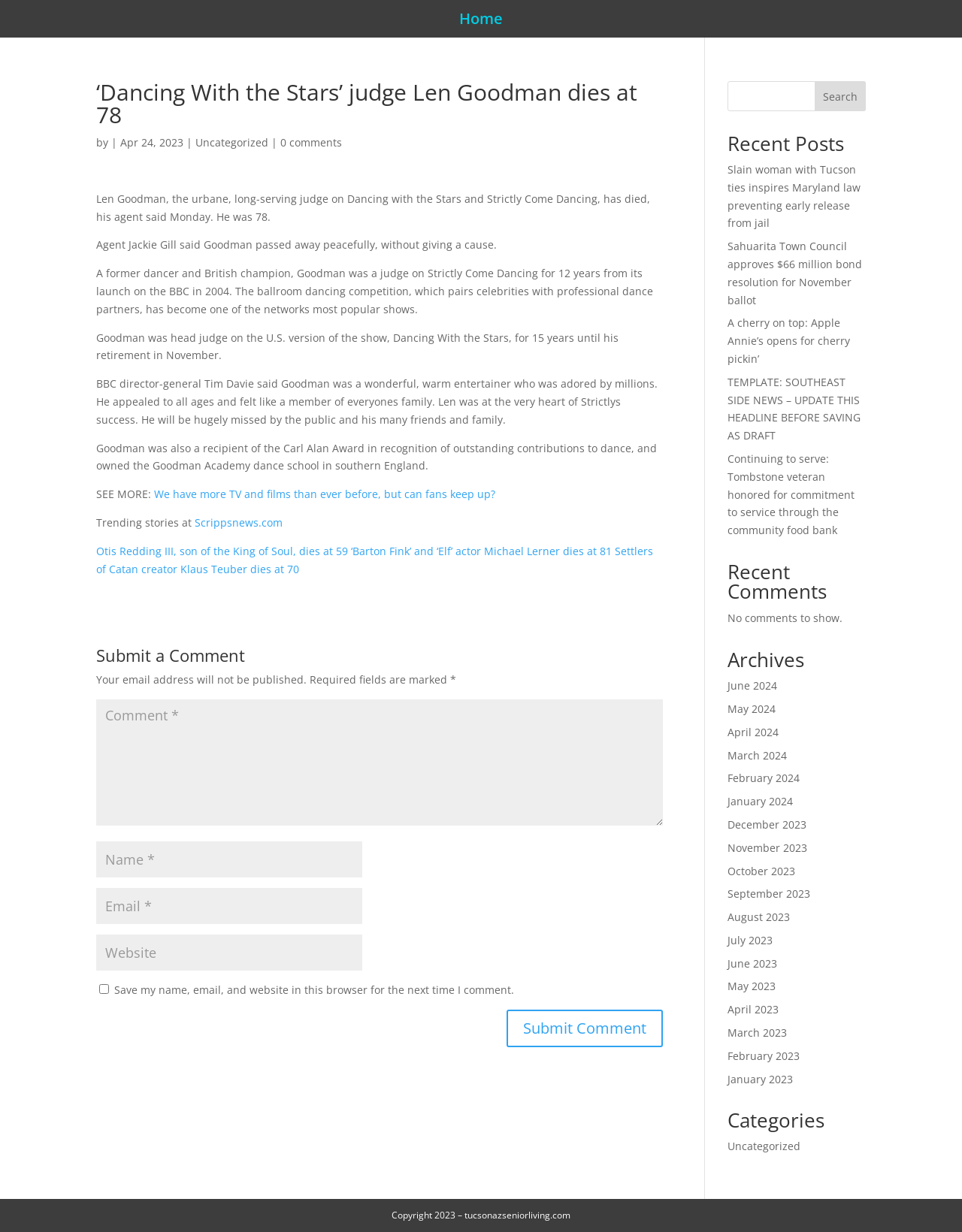Give a one-word or short-phrase answer to the following question: 
What is the name of the BBC director-general who commented on Len Goodman's death?

Tim Davie